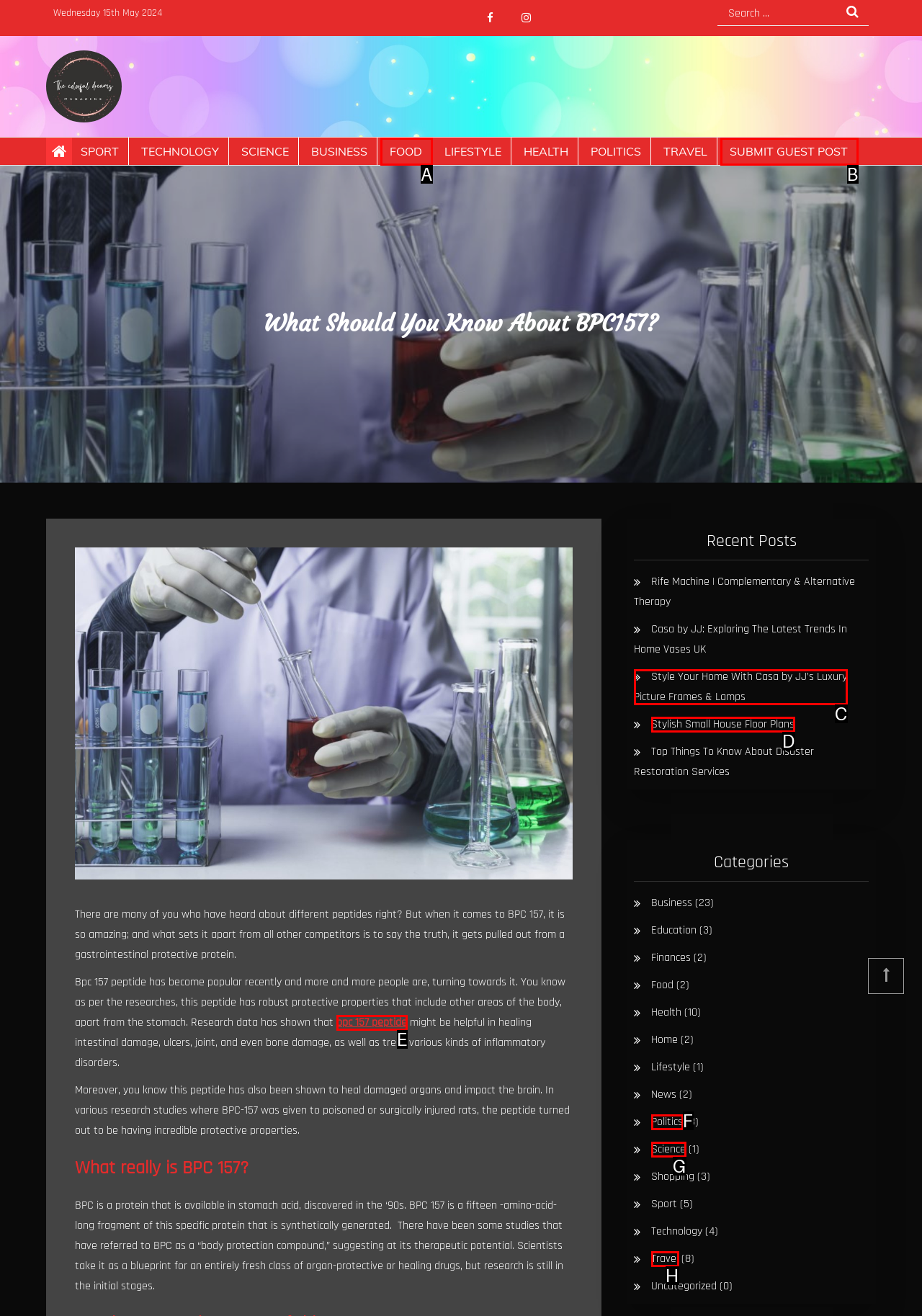Tell me which one HTML element best matches the description: Stylish Small House Floor Plans
Answer with the option's letter from the given choices directly.

D